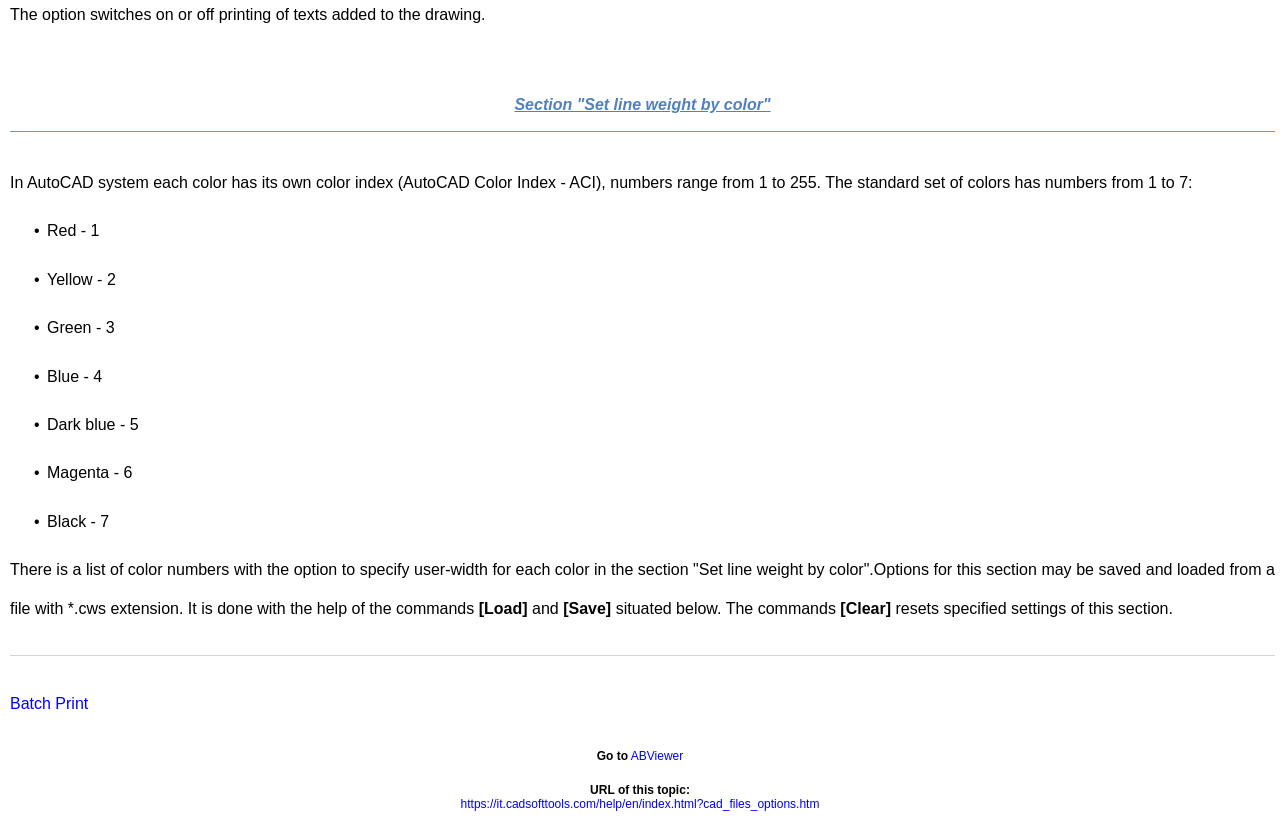What is the purpose of the 'Clear' button?
Based on the screenshot, give a detailed explanation to answer the question.

The 'Clear' button resets the specified settings of the 'Set line weight by color' section, clearing any user-specified widths for each color.